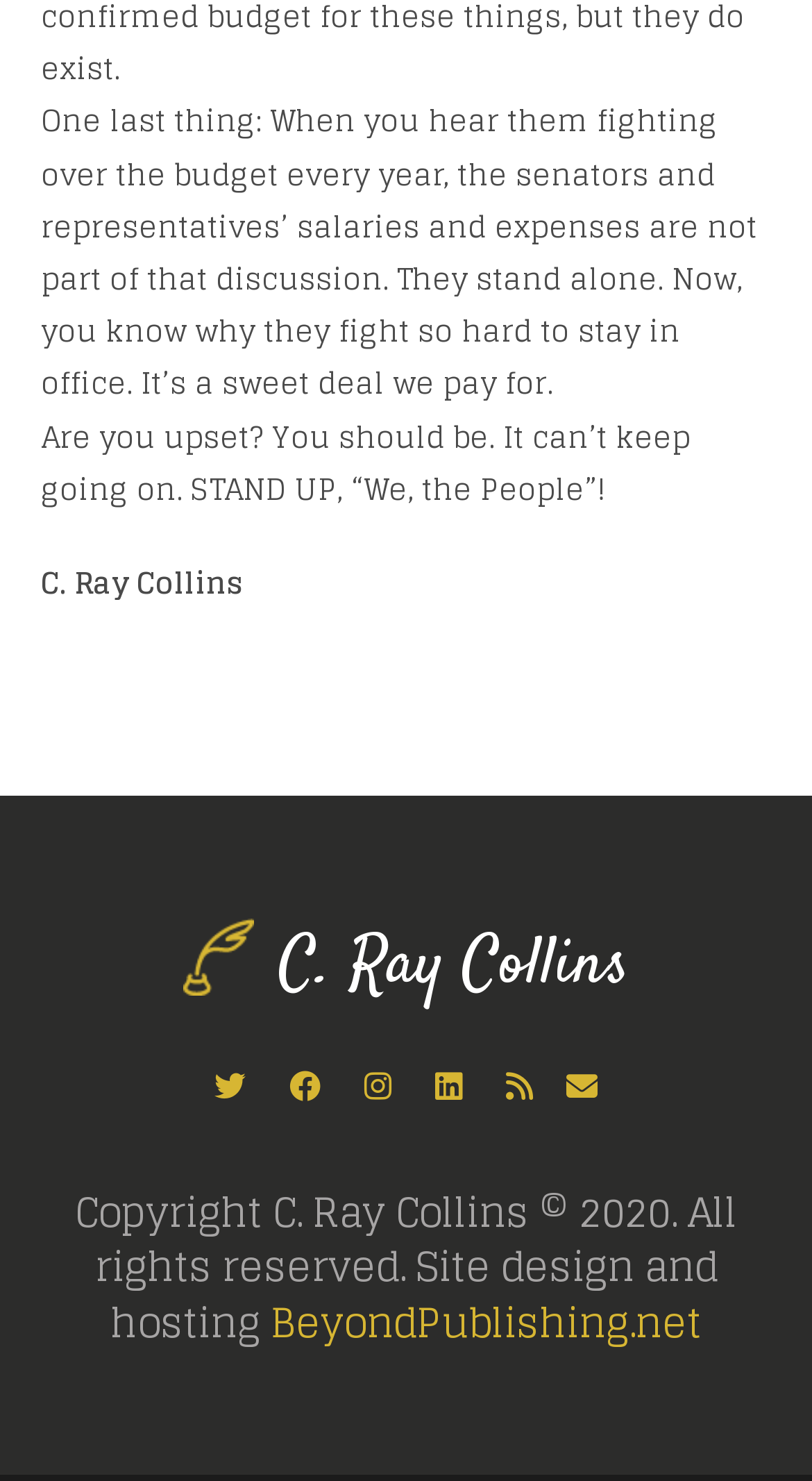Using the webpage screenshot, find the UI element described by BeyondPublishing.net. Provide the bounding box coordinates in the format (top-left x, top-left y, bottom-right x, bottom-right y), ensuring all values are floating point numbers between 0 and 1.

[0.333, 0.869, 0.864, 0.917]